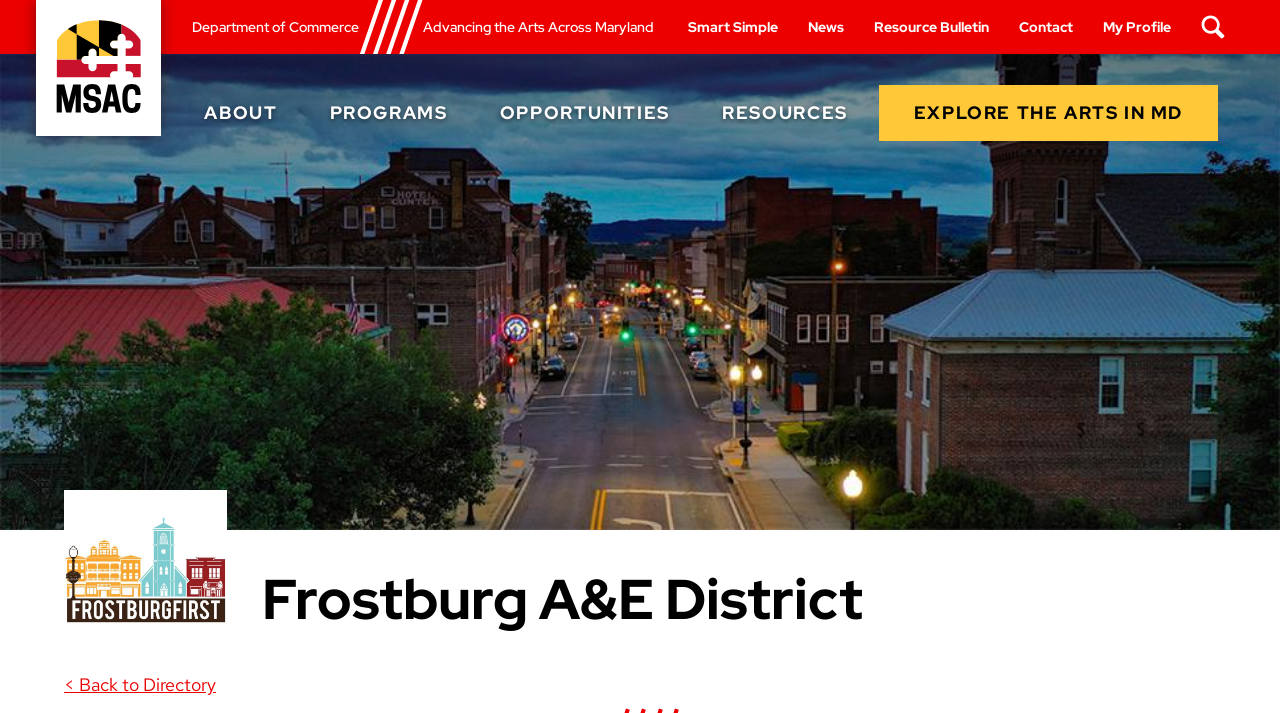Generate the title text from the webpage.

Frostburg A&E District